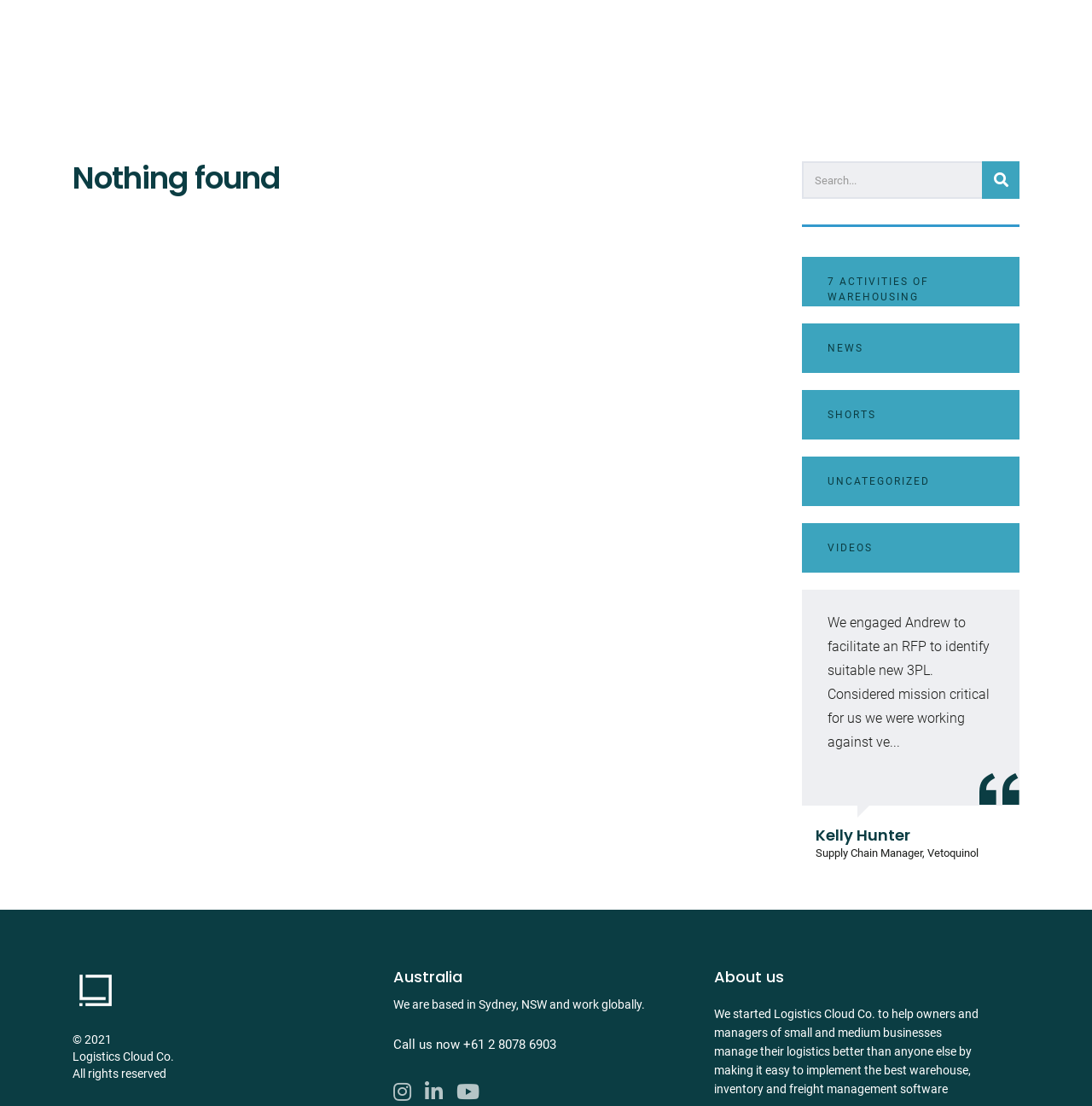Please provide the bounding box coordinate of the region that matches the element description: News. Coordinates should be in the format (top-left x, top-left y, bottom-right x, bottom-right y) and all values should be between 0 and 1.

[0.734, 0.292, 0.934, 0.337]